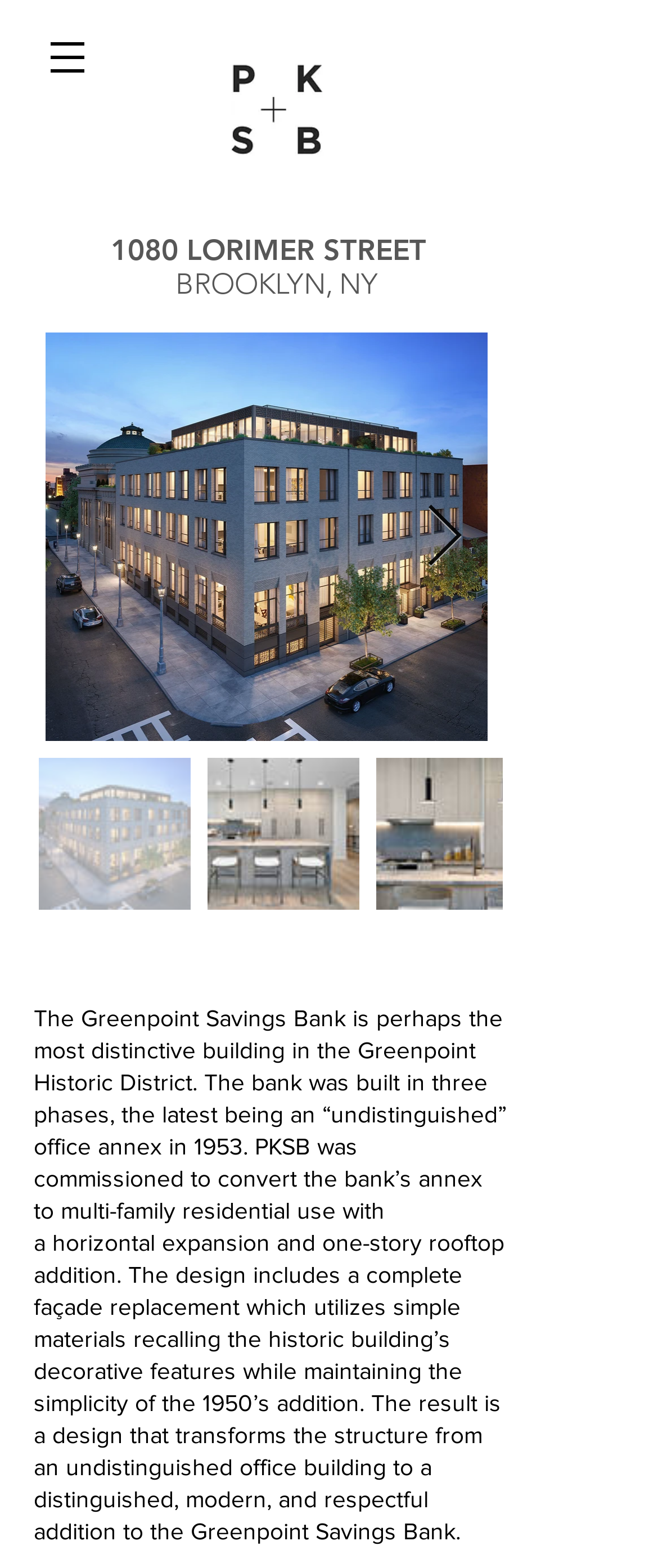What is the name of the bank? Refer to the image and provide a one-word or short phrase answer.

Greenpoint Savings Bank